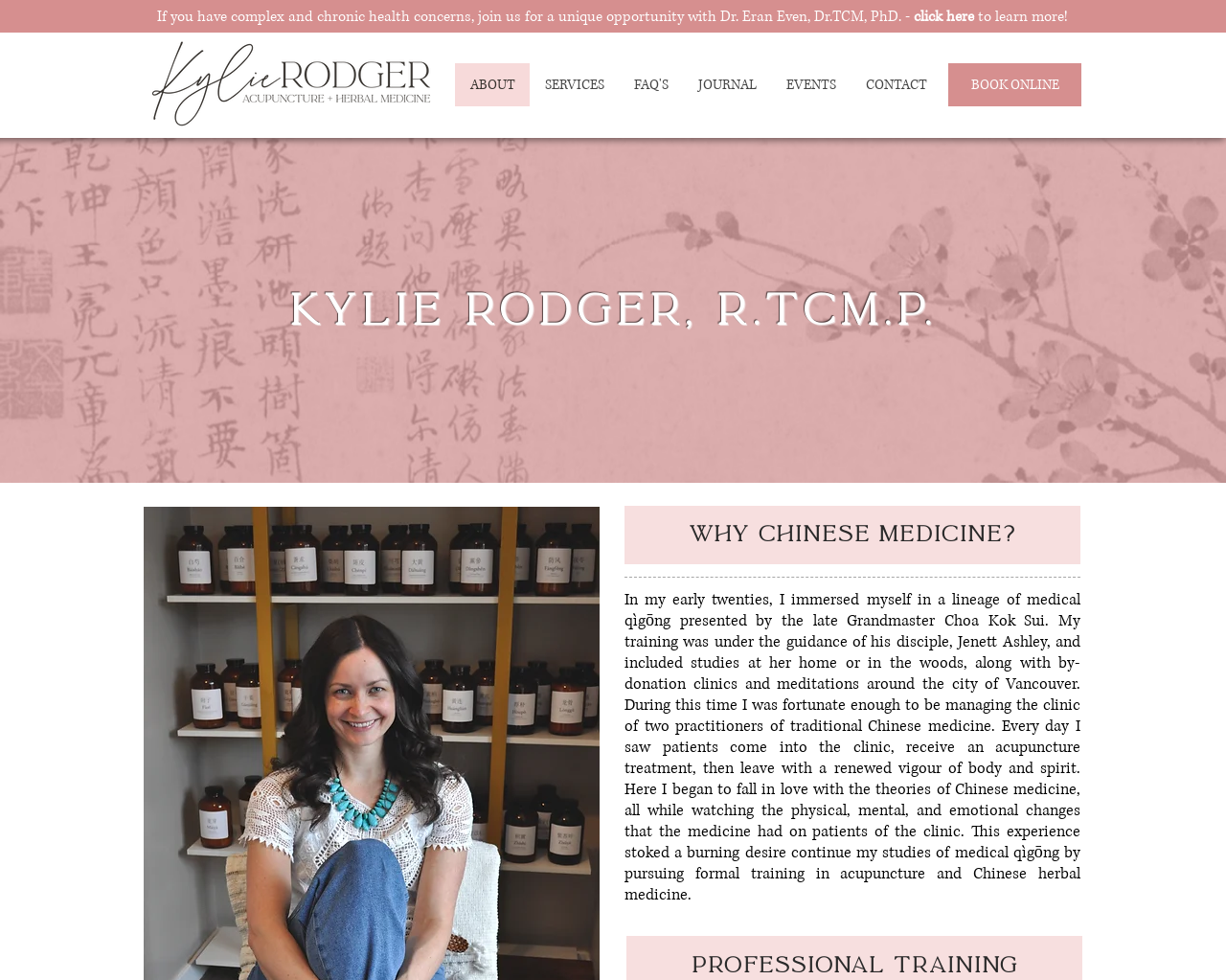Please find the bounding box coordinates of the element that needs to be clicked to perform the following instruction: "Click to learn more about Dr. Eran Even's unique opportunity". The bounding box coordinates should be four float numbers between 0 and 1, represented as [left, top, right, bottom].

[0.128, 0.007, 0.87, 0.027]